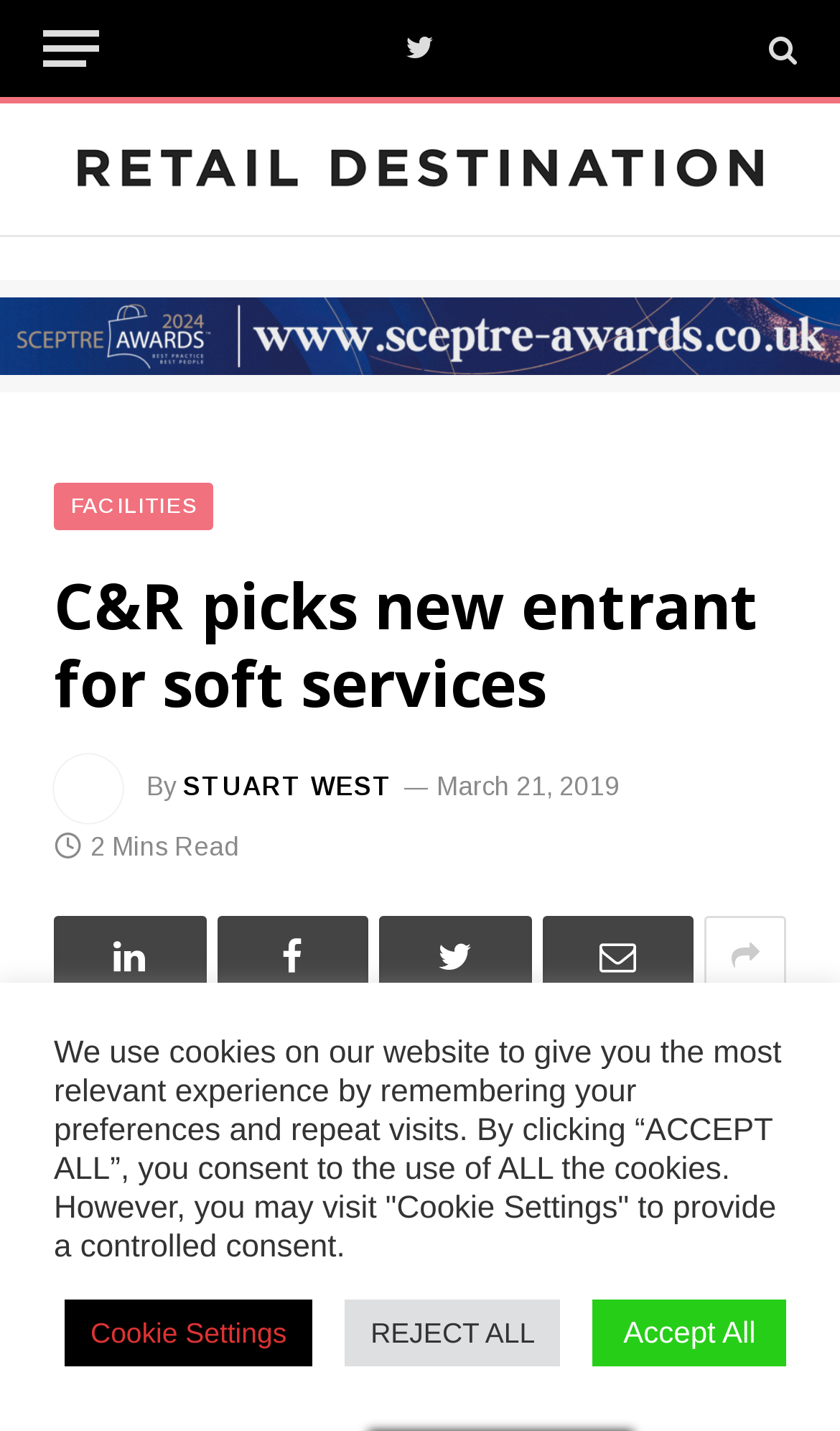Given the element description Accept All, predict the bounding box coordinates for the UI element in the webpage screenshot. The format should be (top-left x, top-left y, bottom-right x, bottom-right y), and the values should be between 0 and 1.

[0.706, 0.908, 0.936, 0.955]